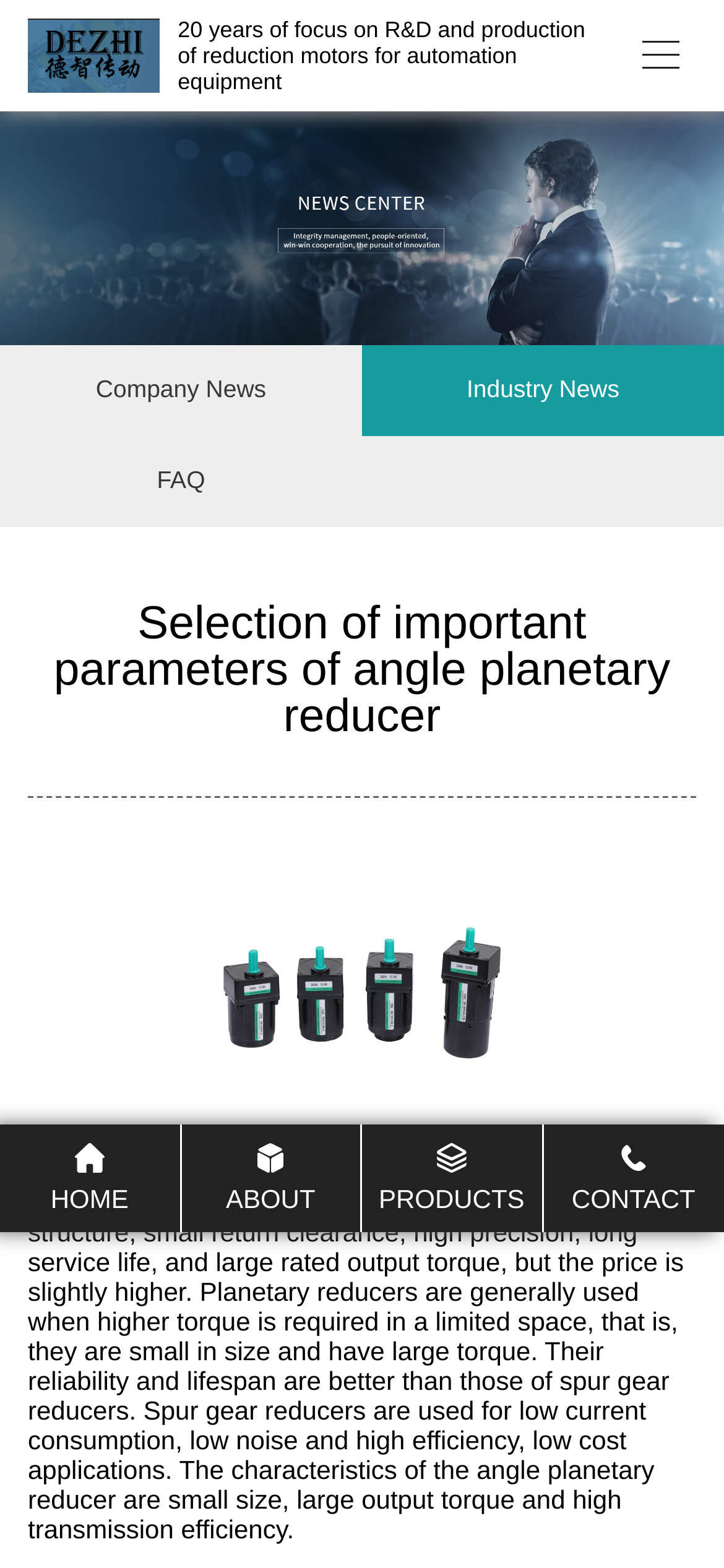How many navigation links are at the top of the webpage?
Analyze the image and deliver a detailed answer to the question.

By analyzing the webpage structure, I found four navigation links at the top of the webpage, namely 'Company News', 'Industry News', 'FAQ', and 'HOME', 'ABOUT', 'PRODUCTS', 'CONTACT'.